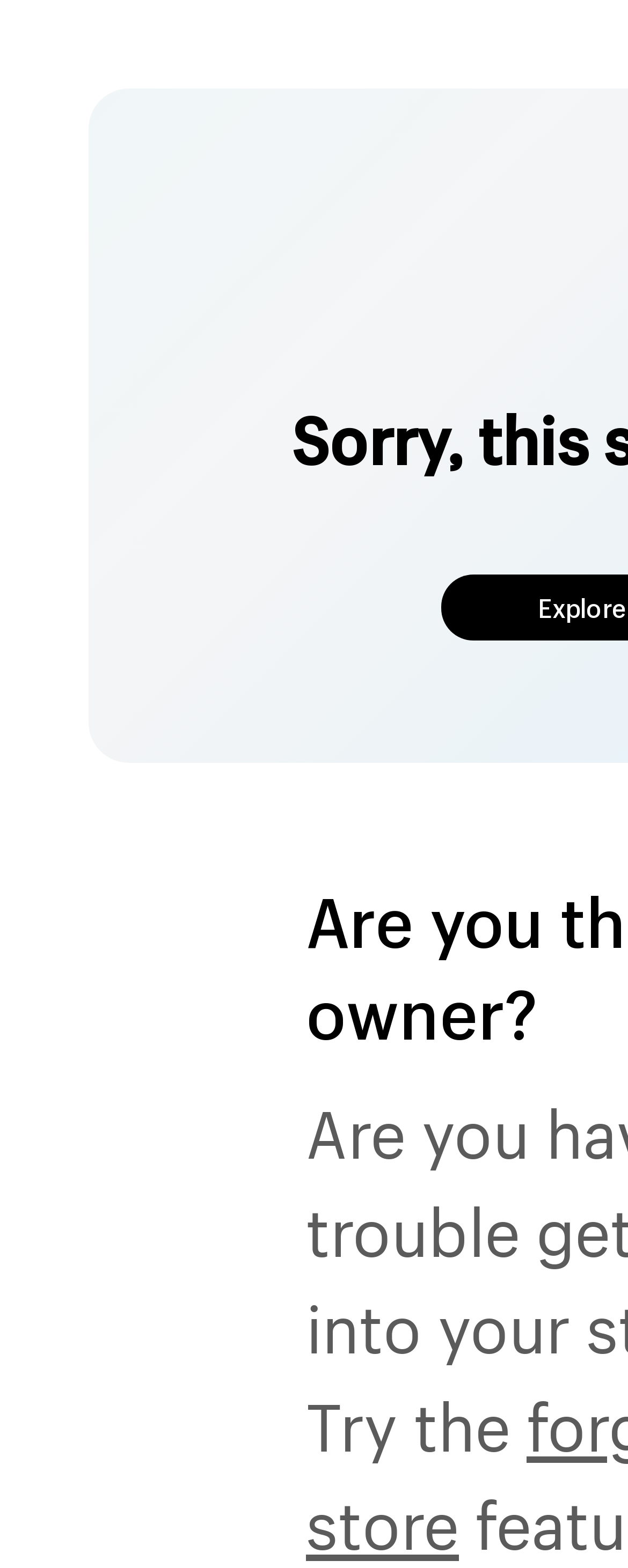Identify and extract the heading text of the webpage.

Sorry, this store is currently unavailable.